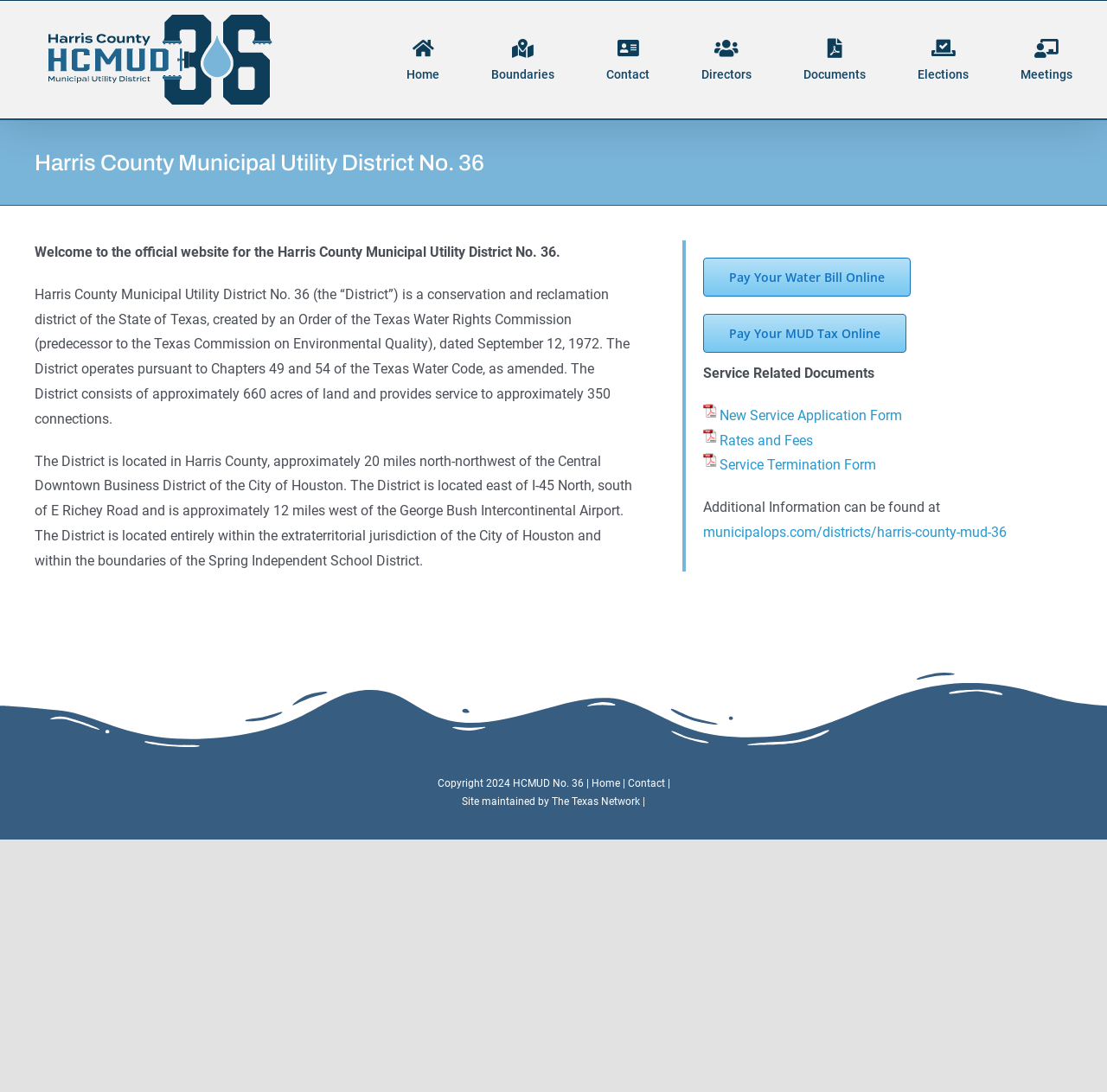Give a one-word or one-phrase response to the question:
What is the purpose of the 'Pay Your Water Bill Online' link?

to pay water bill online